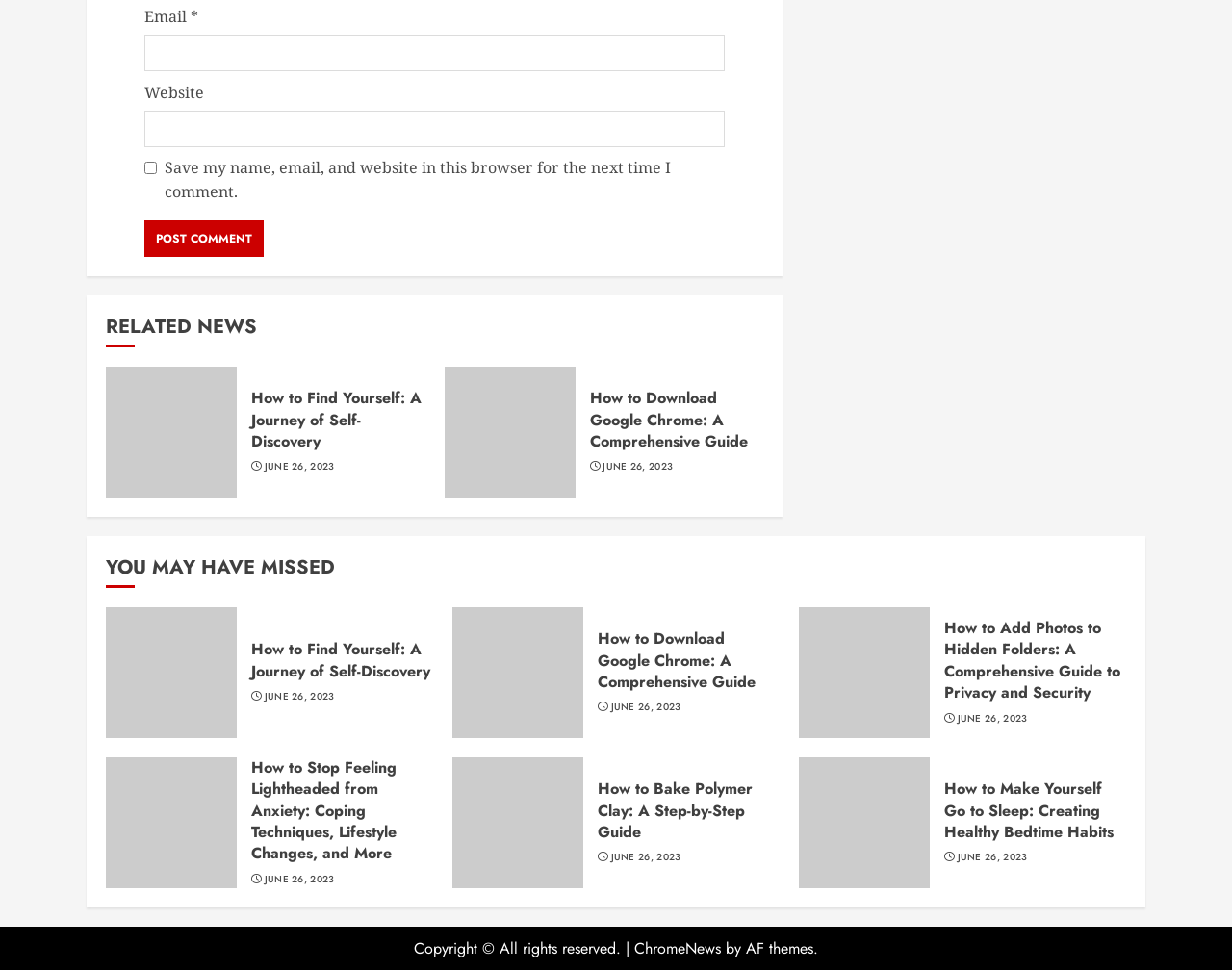Give a short answer to this question using one word or a phrase:
What is the purpose of the checkbox?

Save comment information